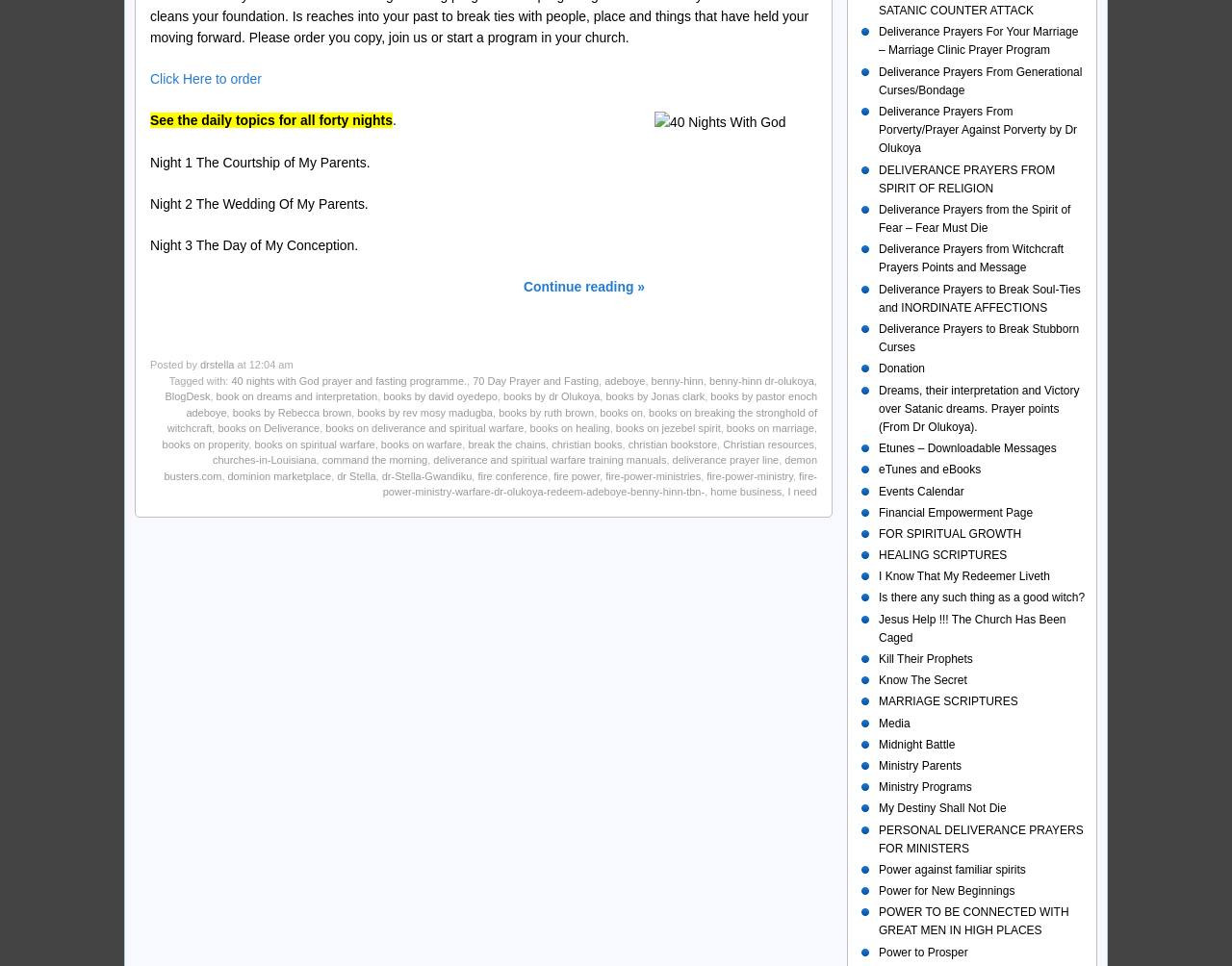Identify the bounding box coordinates for the element that needs to be clicked to fulfill this instruction: "View the best Assault Rifles in Call Of Duty modern warfare". Provide the coordinates in the format of four float numbers between 0 and 1: [left, top, right, bottom].

None